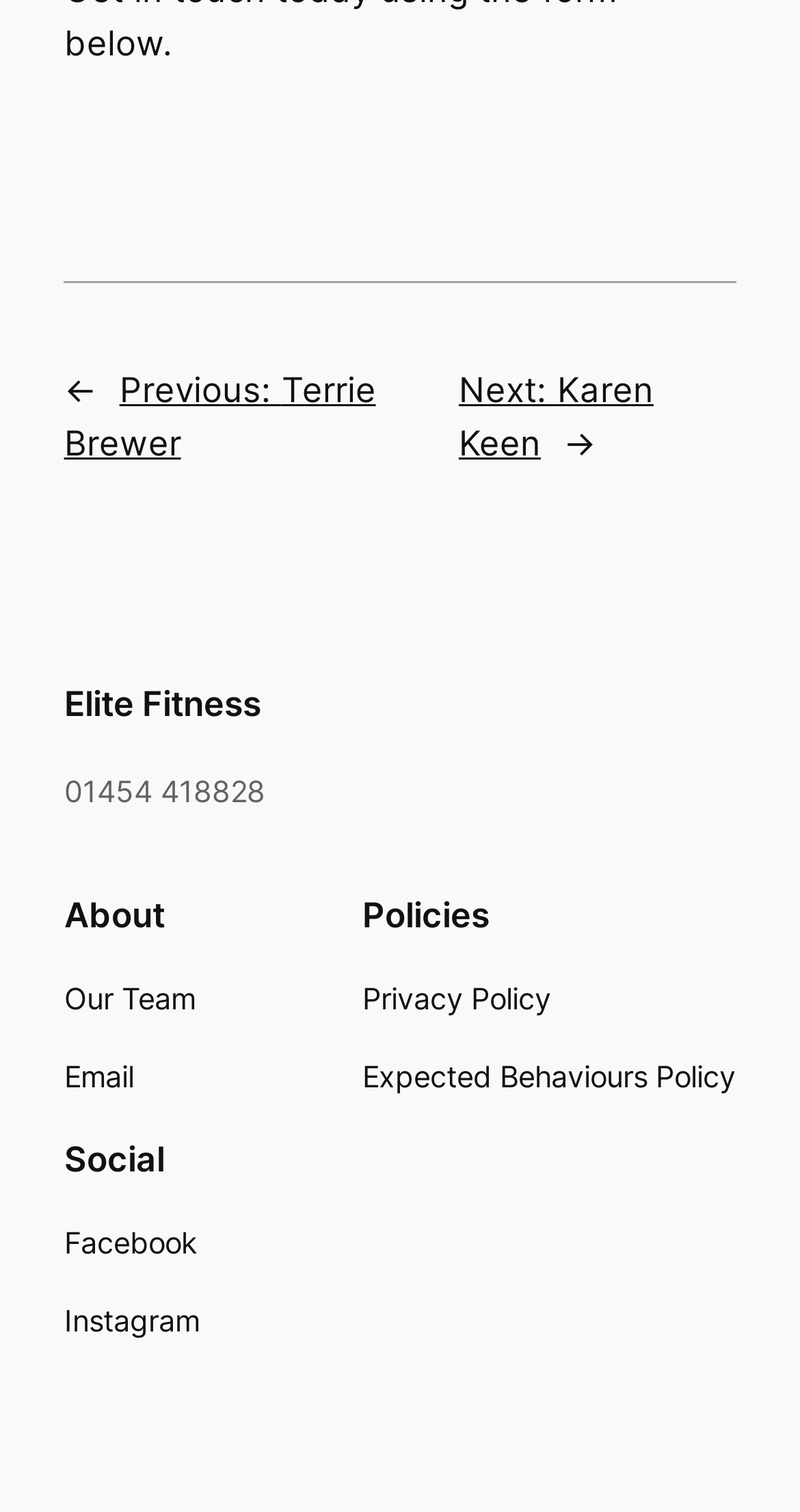Answer the question below in one word or phrase:
What is the section about below the 'About' section?

Policies